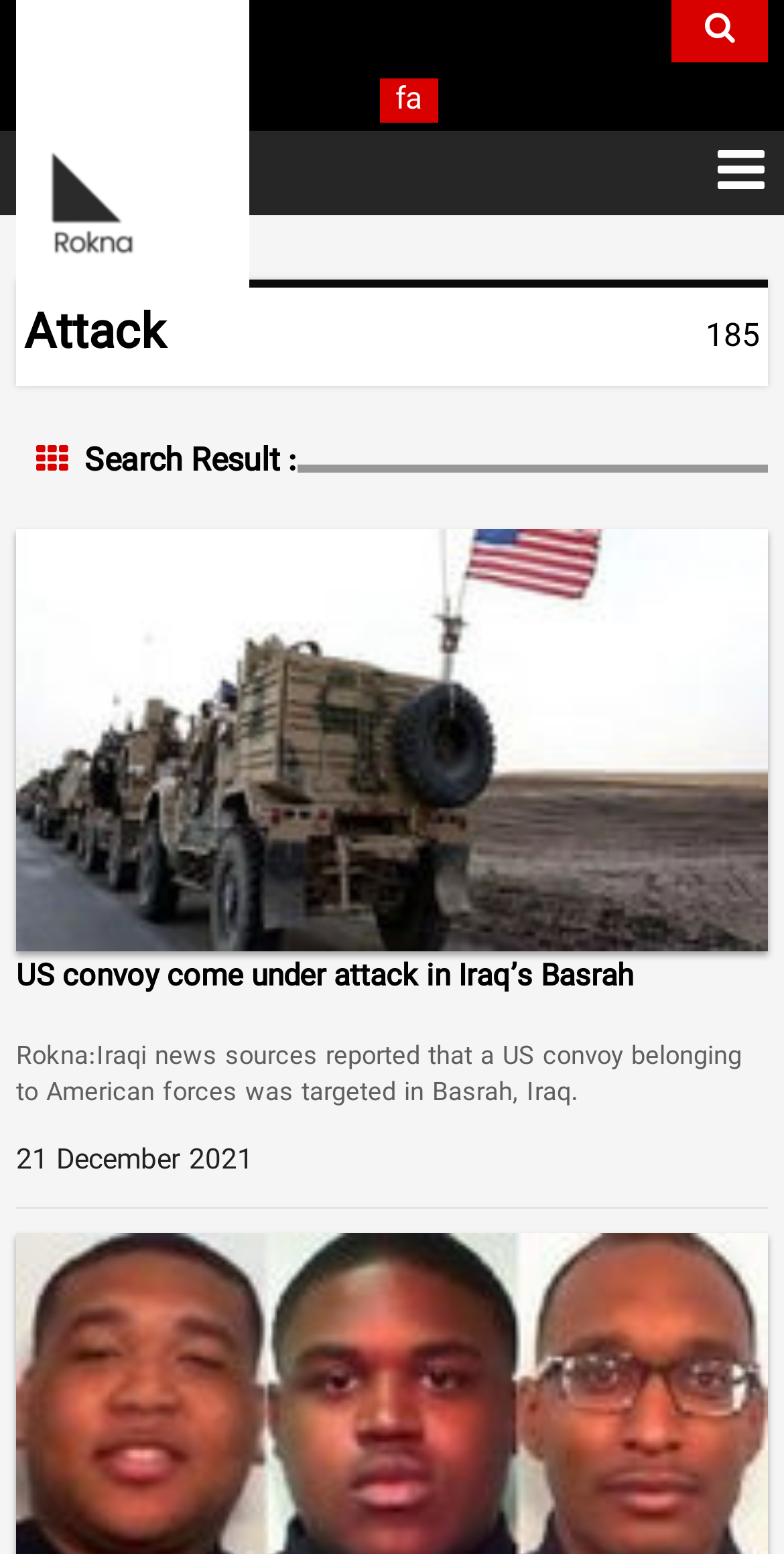Give a detailed account of the webpage.

The webpage is about news articles related to attacks. At the top right corner, there is a search button labeled "search". Below it, there is a button with an icon. On the top left corner, there is a link labeled "fa" and another link labeled "rokna" with an image next to it. The image is a logo or an icon representing "rokna". 

Below the "rokna" link, there is a heading that reads "Attack" and a static text that displays the number "185". 

Underneath, there is a header section that spans the entire width of the page. Within this section, there is a heading that reads "Search Result :" followed by a list of news articles. The first article is titled "US convoy come under attack in Iraq’s Basrah" and has an image associated with it. The article's title is also a link. Below the title, there is a static text that summarizes the article, stating that a US convoy was targeted in Basrah, Iraq, according to Iraqi news sources. The article also has a timestamp, "21 December 2021", at the bottom.